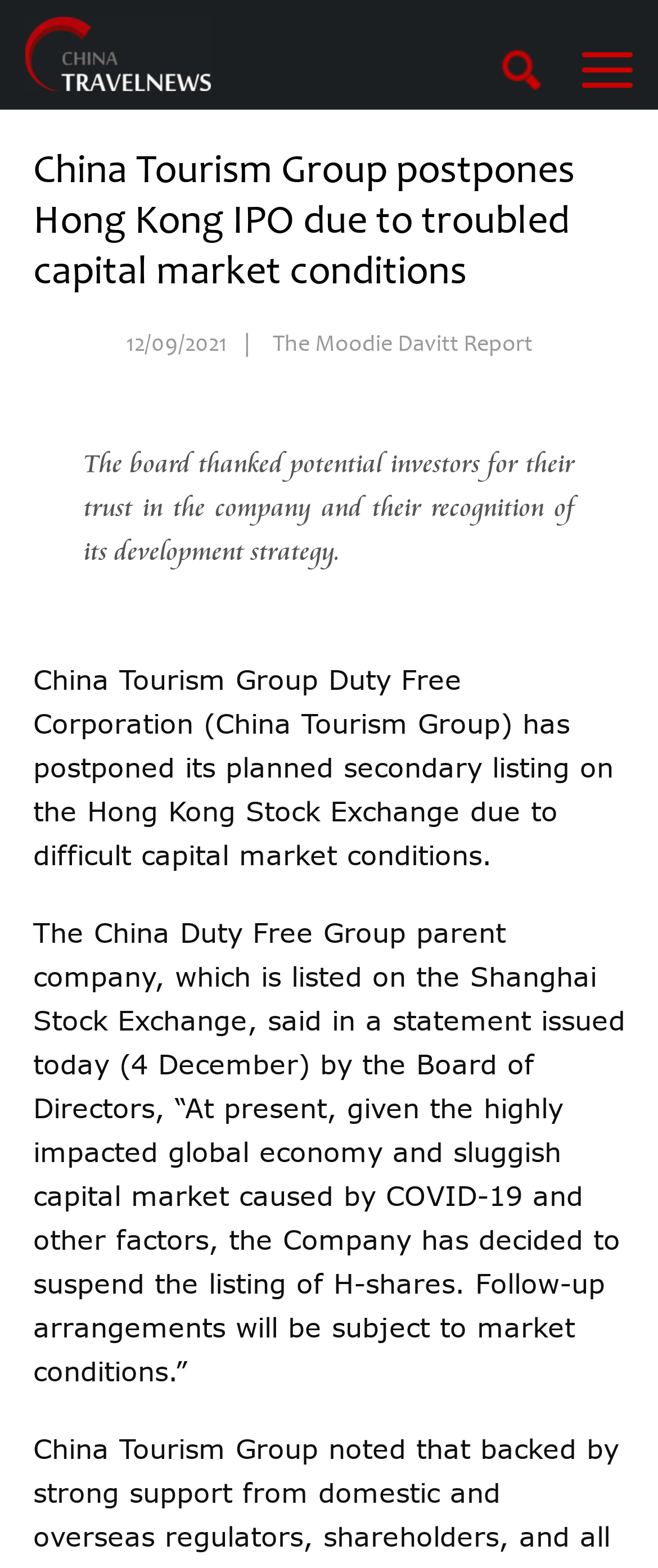Please give a succinct answer using a single word or phrase:
What is the date of the news?

12/09/2021